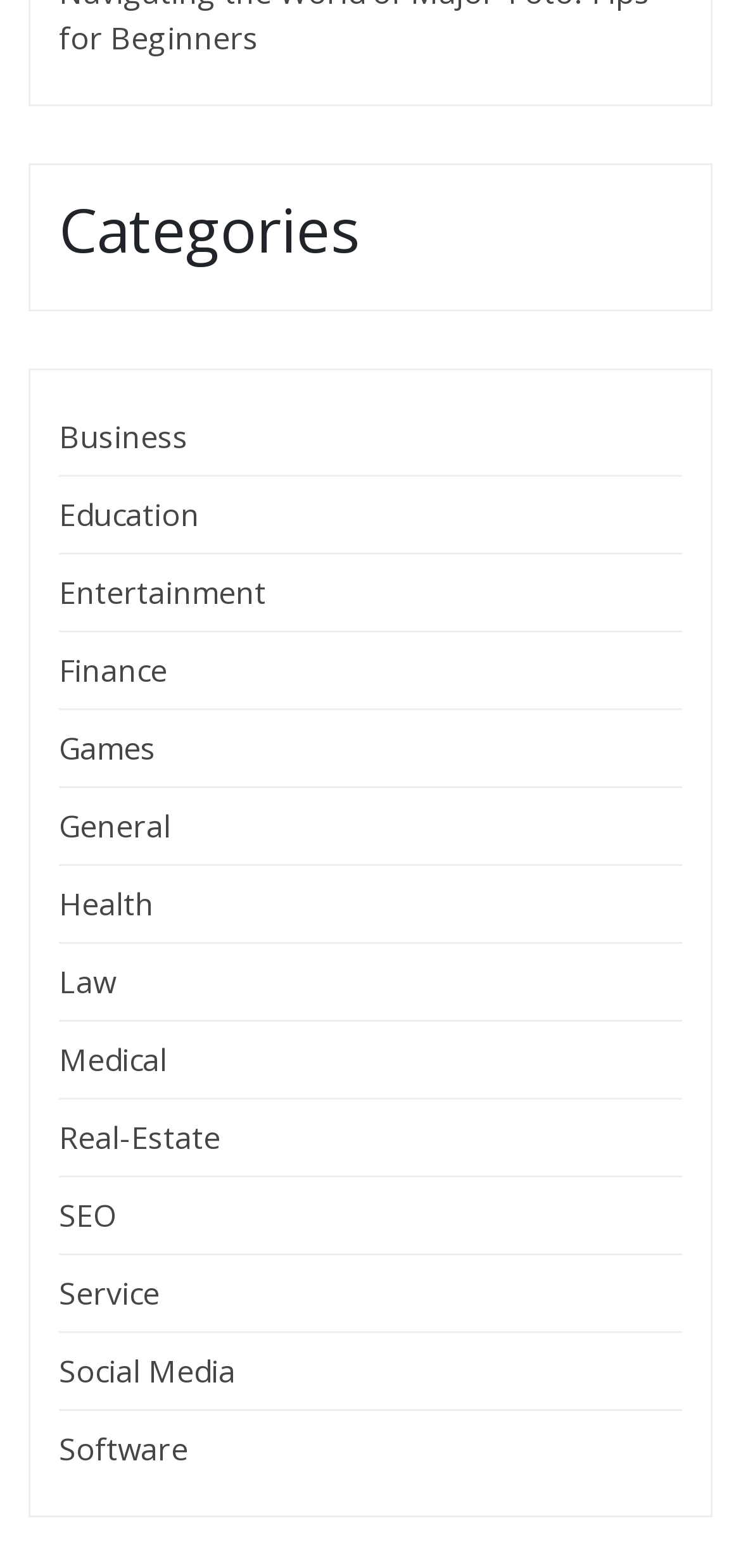Please find the bounding box coordinates of the section that needs to be clicked to achieve this instruction: "Go to Finance section".

[0.079, 0.414, 0.226, 0.441]